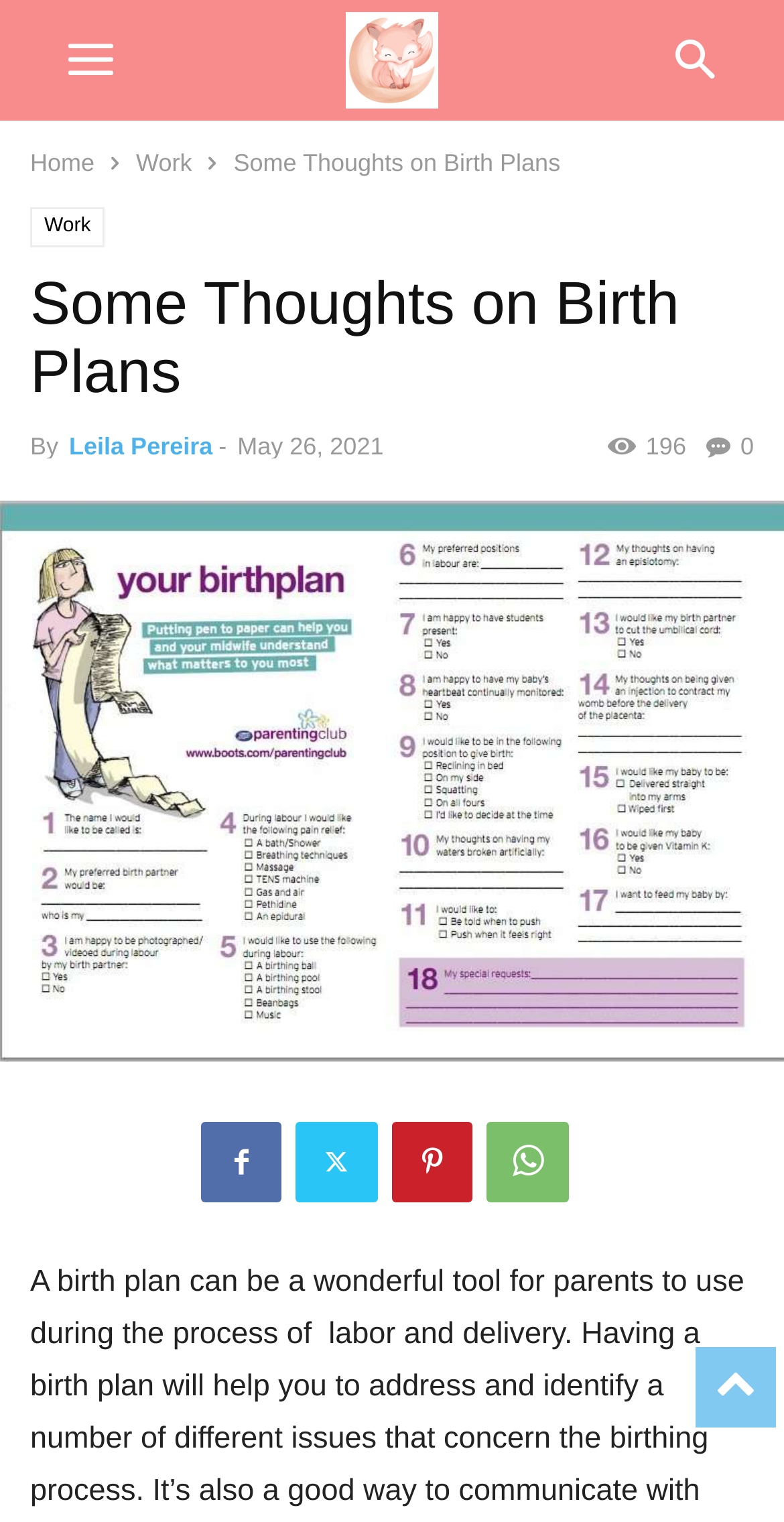How many comments are there on the article? Look at the image and give a one-word or short phrase answer.

196